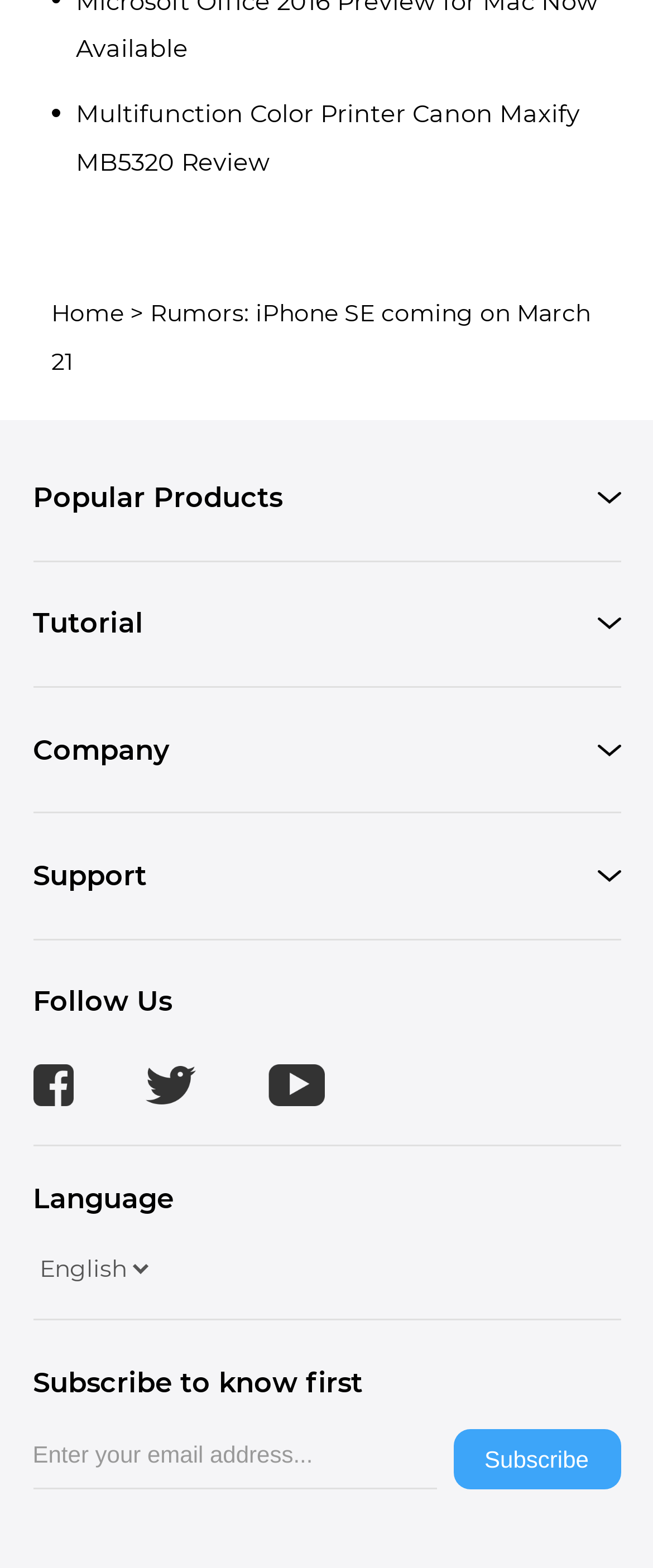Respond to the following query with just one word or a short phrase: 
What is the purpose of the textbox at the bottom of the webpage?

Enter email address